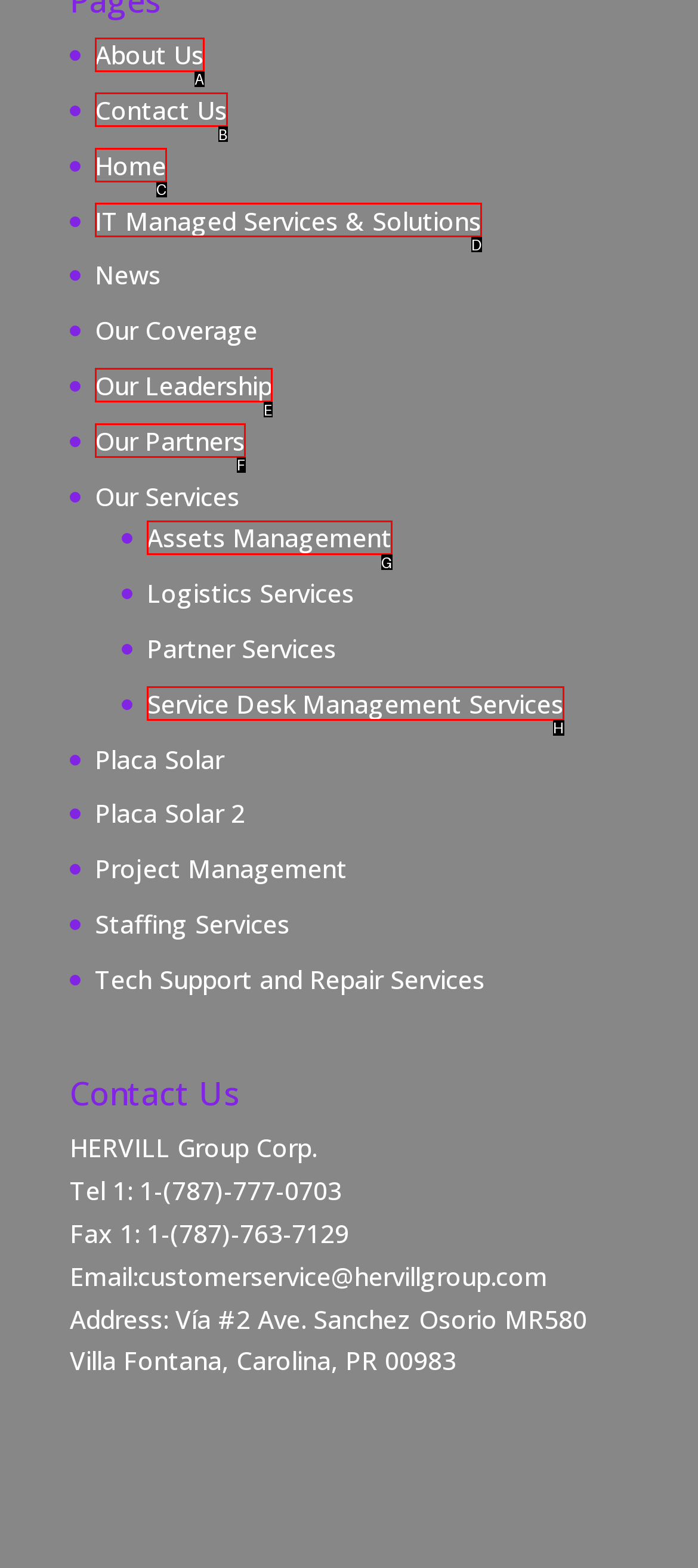Using the description: Assets Management
Identify the letter of the corresponding UI element from the choices available.

G